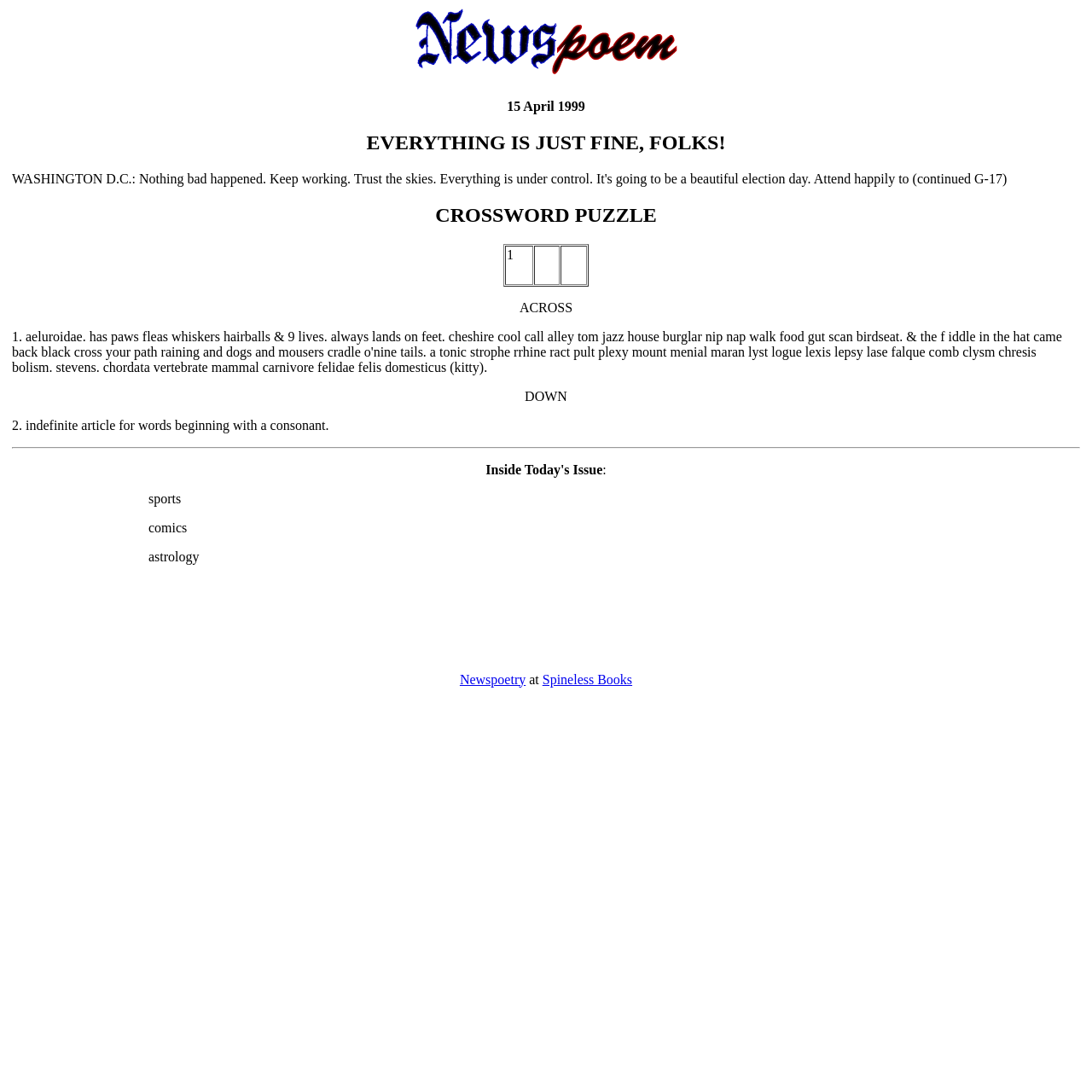What is the theme of the blockquote section?
Examine the image and give a concise answer in one word or a short phrase.

sections of a newspaper